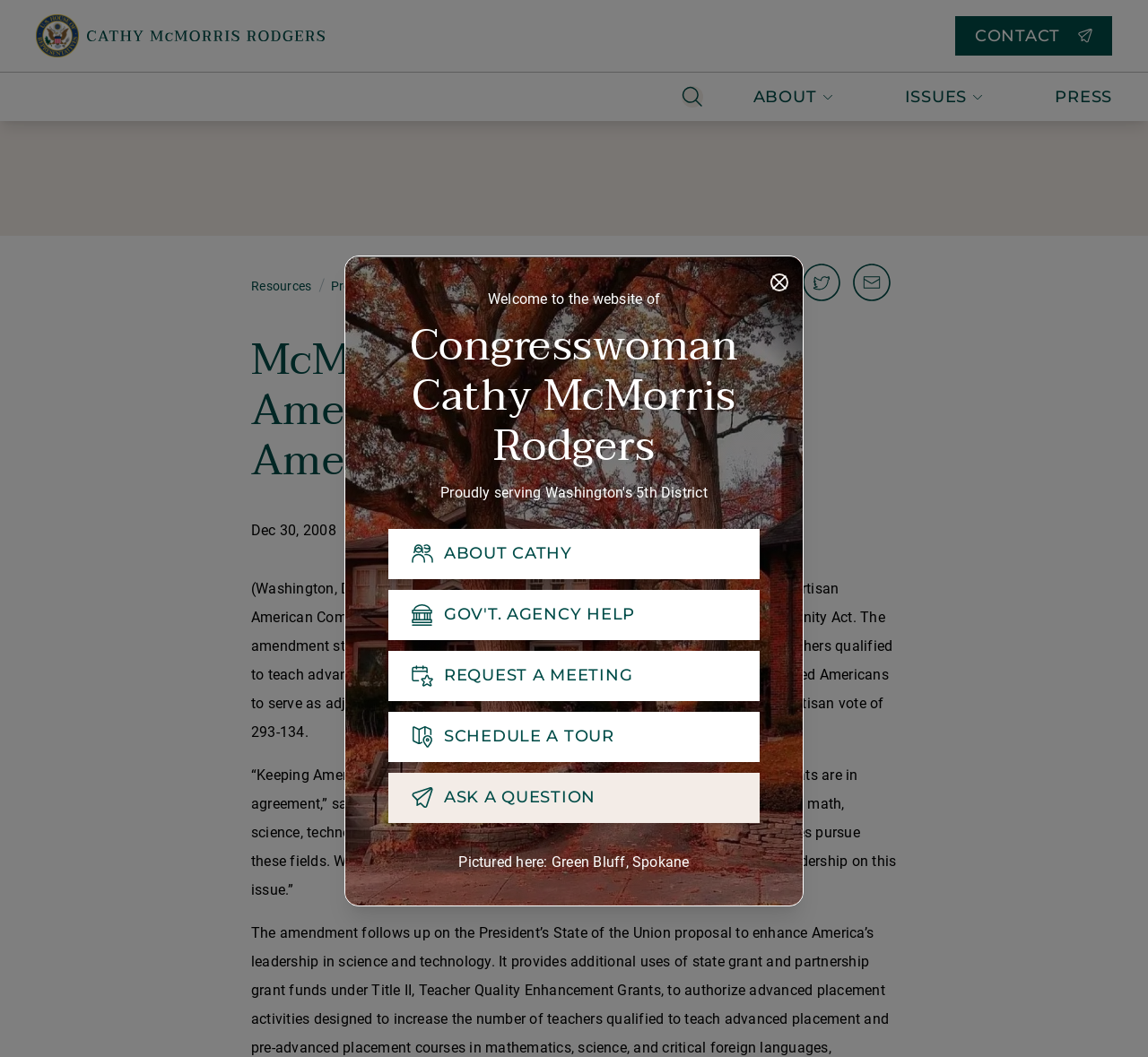Please identify the bounding box coordinates of the area that needs to be clicked to follow this instruction: "Read the article 'When Kim Hye-sung left after Lee Jung-hoo, the pillars of heroes were 28 years old…Put this up of Captain, sparkle and don’t end it'".

None